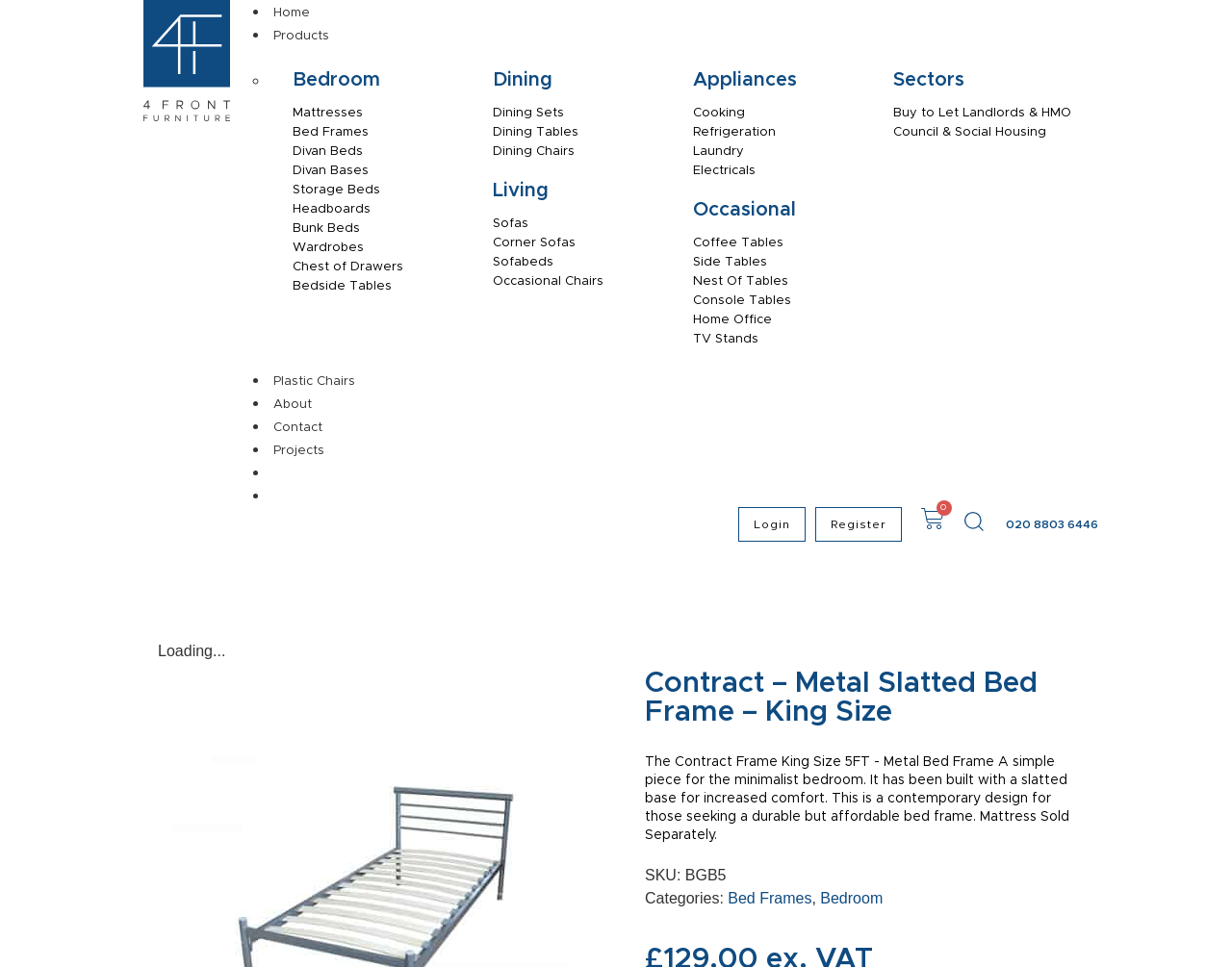How many sections are there in the webpage?
Based on the image, answer the question with as much detail as possible.

I looked at the webpage and found two main sections: the menu section and the section with links to 'Plastic Chairs', 'About', 'Contact', etc. Therefore, there are 2 sections in the webpage.